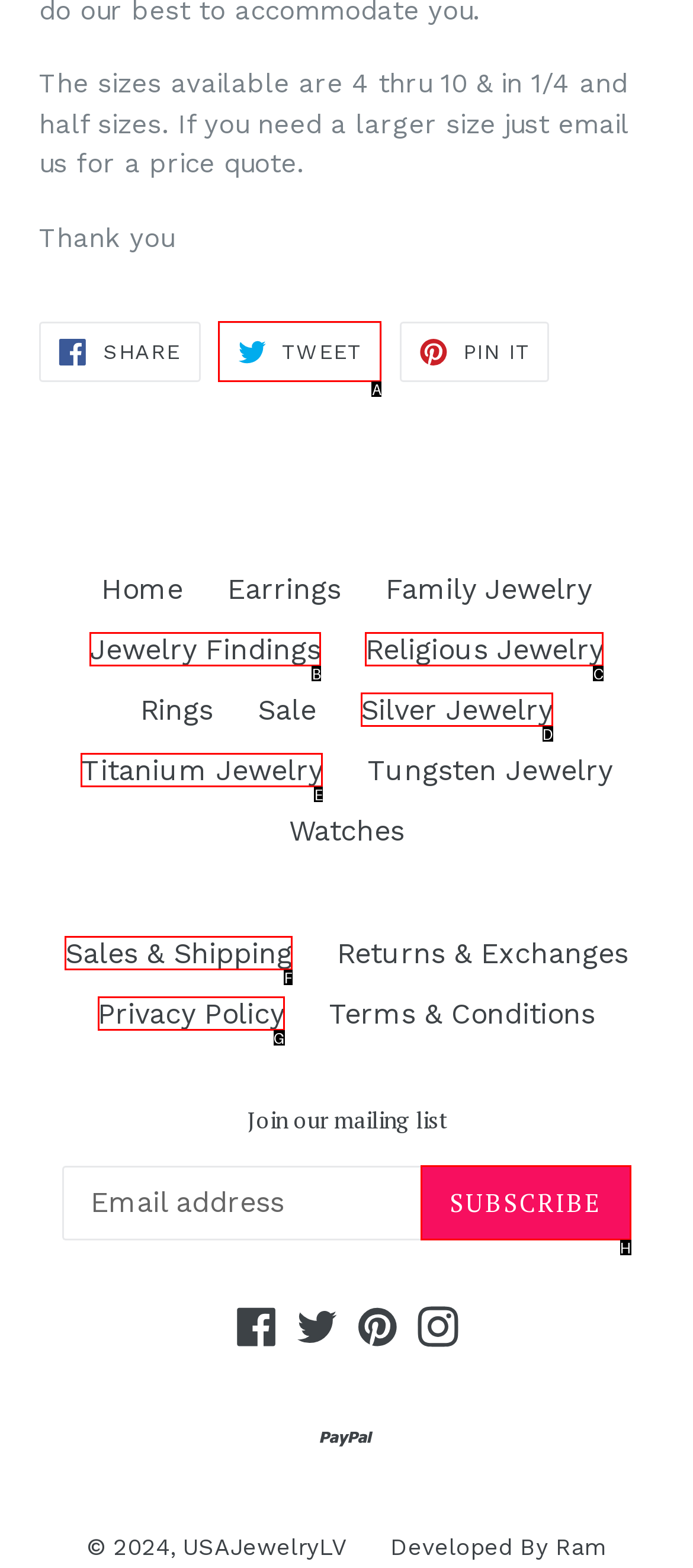Determine which option matches the description: Tweet Tweet on Twitter. Answer using the letter of the option.

A